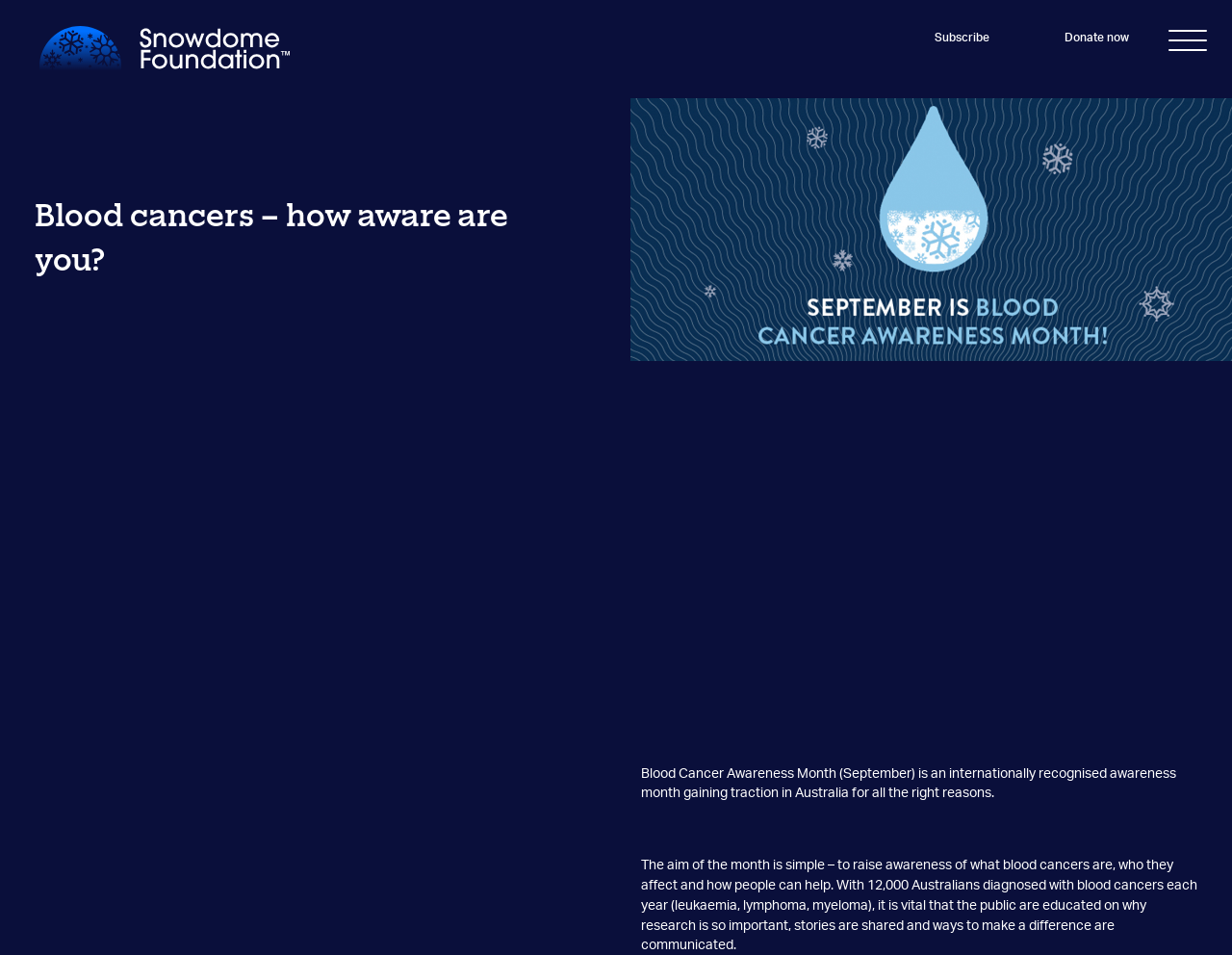Offer a detailed explanation of the webpage layout and contents.

The webpage is about Blood Cancer Awareness Month, specifically in Australia. At the top left, there is a link to the Snowdome Foundation, accompanied by an image with the same name. To the right of this, there are two links: "Subscribe" and "Donate now". On the top right, there is a button to toggle navigation.

Below the top section, there is a header with a heading that reads "Blood cancers – how aware are you?". Underneath this, there is a paragraph of text that explains the purpose of Blood Cancer Awareness Month, which is to raise awareness of blood cancers, who they affect, and how people can help. 

Further down, there is another paragraph of text that provides more information about blood cancers in Australia, stating that 12,000 Australians are diagnosed with blood cancers each year, and emphasizing the importance of research, sharing stories, and making a difference.